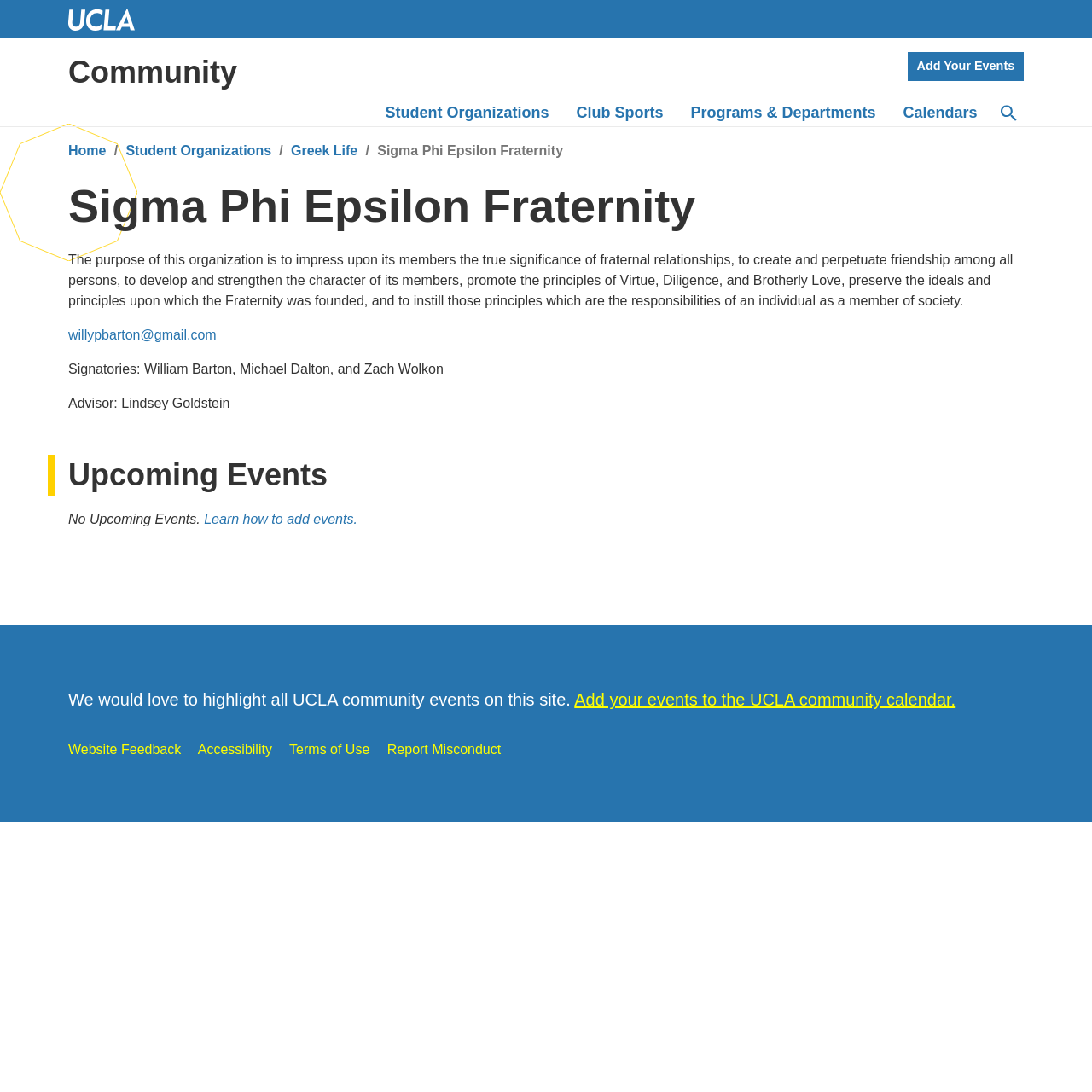Give a one-word or short phrase answer to this question: 
What is the purpose of this organization?

To impress upon its members the true significance of fraternal relationships